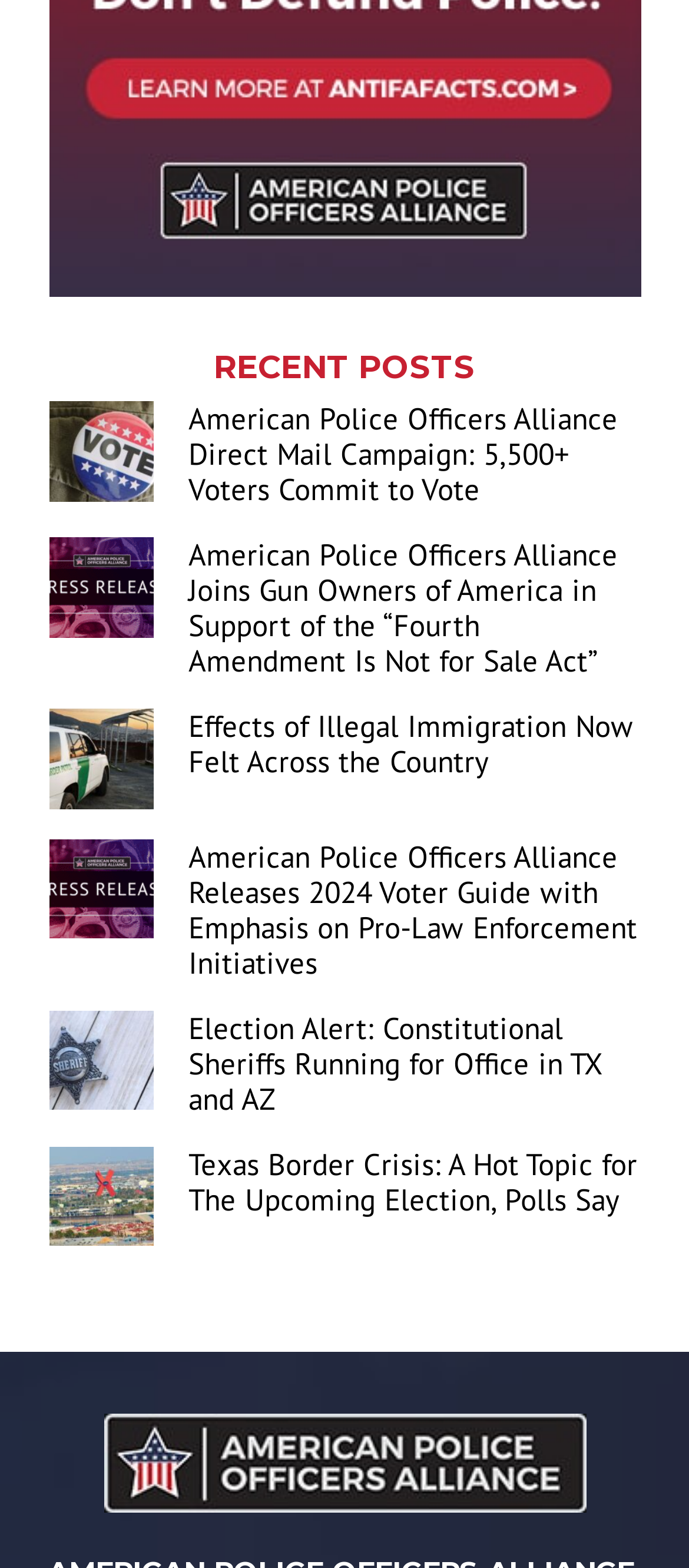Kindly determine the bounding box coordinates for the area that needs to be clicked to execute this instruction: "Read the article 'American Police Officers Alliance Direct Mail Campaign: 5,500+ Voters Commit to Vote'".

[0.273, 0.256, 0.929, 0.324]